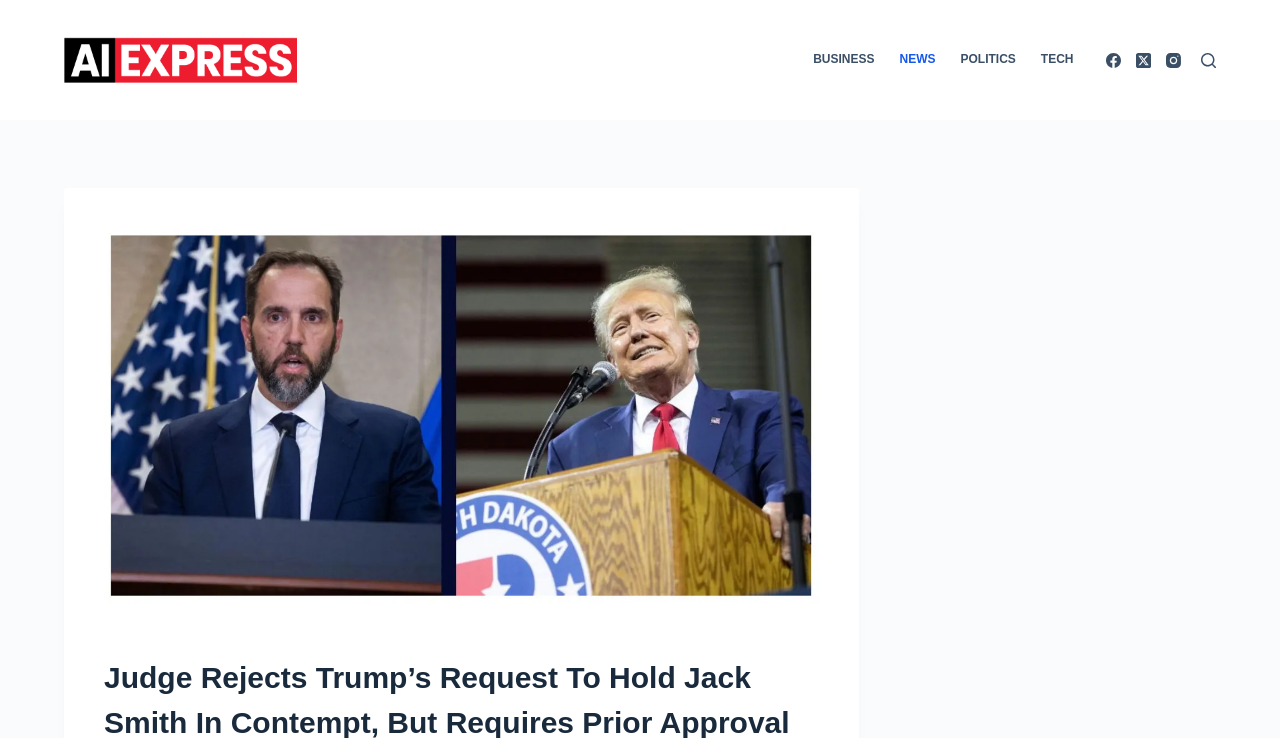Extract the bounding box coordinates of the UI element described by: "dkerns@kcsllc.net". The coordinates should include four float numbers ranging from 0 to 1, e.g., [left, top, right, bottom].

None